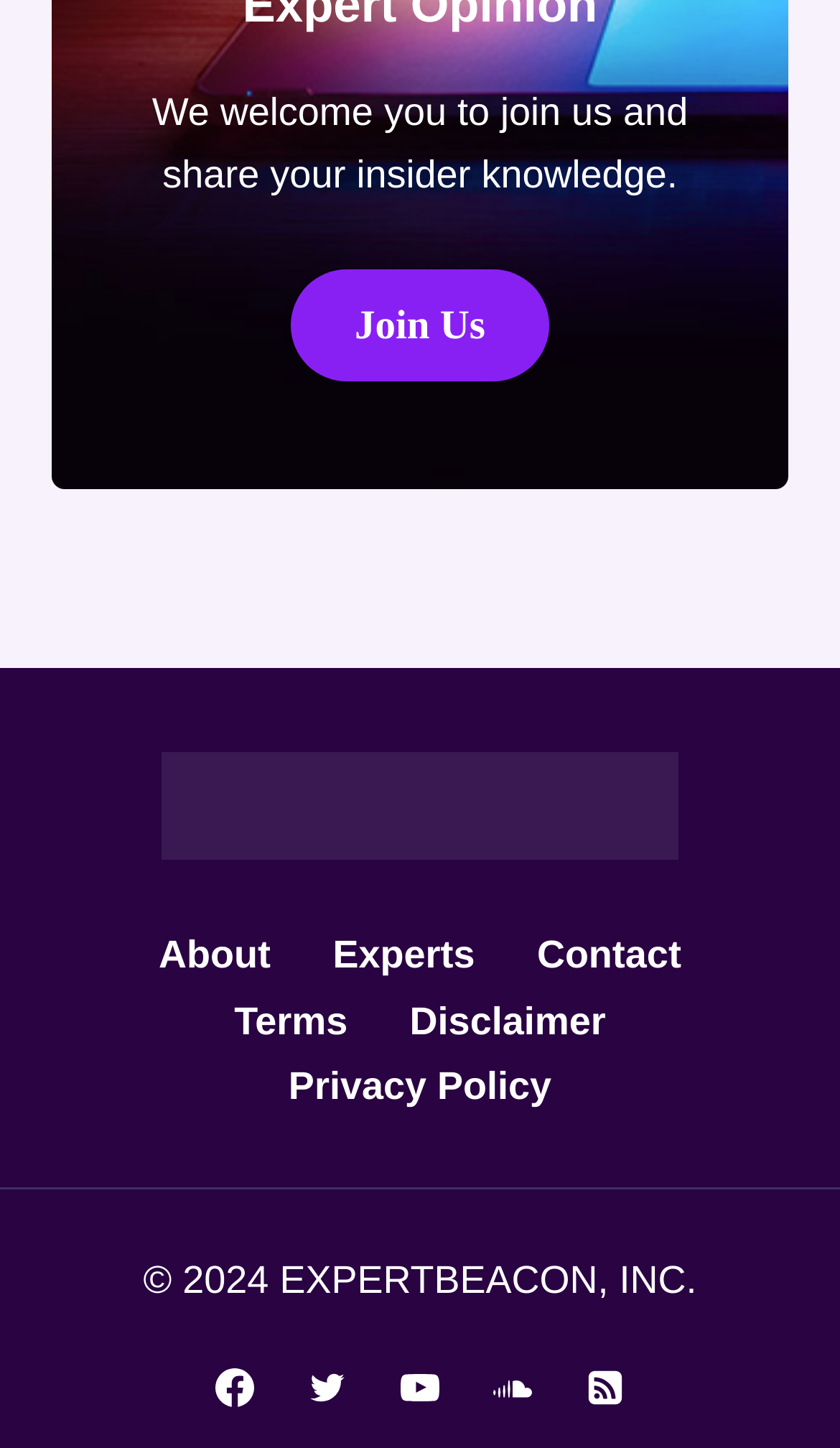Given the content of the image, can you provide a detailed answer to the question?
What is the copyright year?

The copyright year can be found at the bottom of the webpage, where it says '© 2024 EXPERTBEACON, INC.'